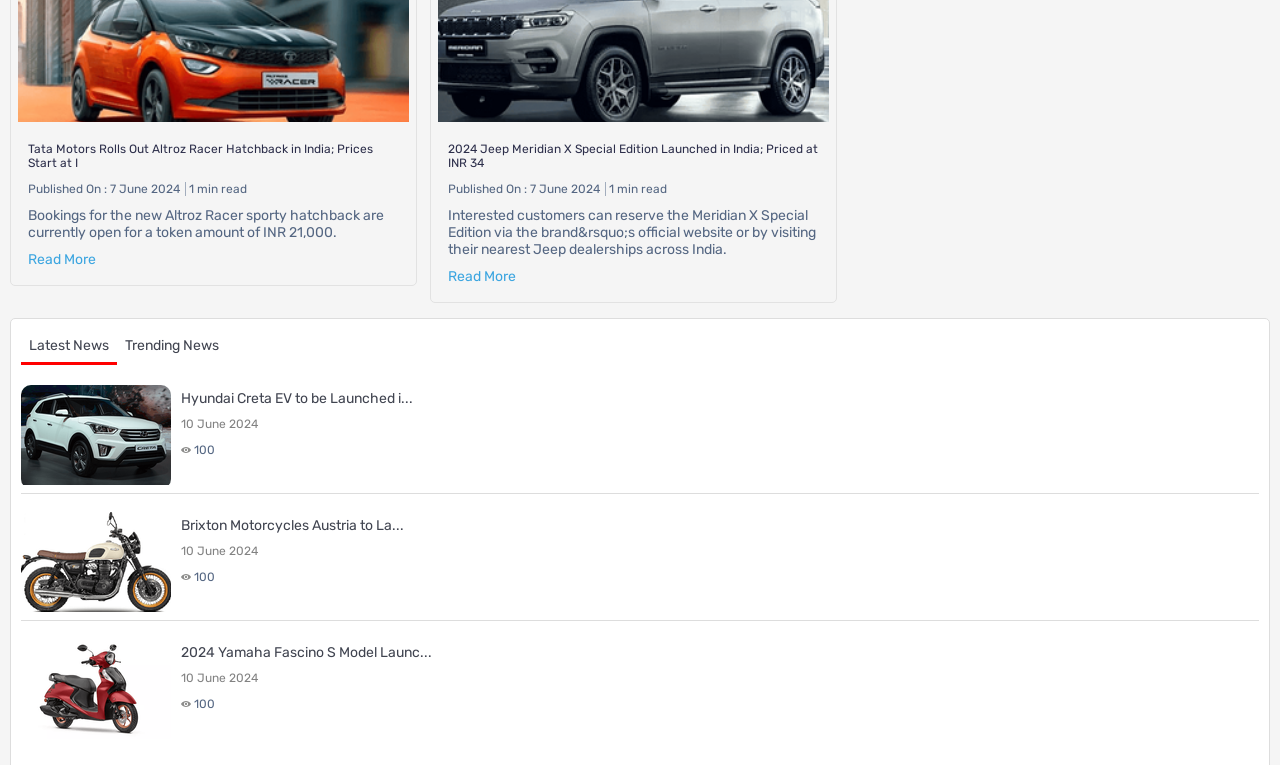What is the price of the Altroz Racer hatchback?
Please respond to the question with a detailed and well-explained answer.

The answer can be found in the first news article on the webpage, which states 'Bookings for the new Altroz Racer sporty hatchback are currently open for a token amount of INR 21,000.'